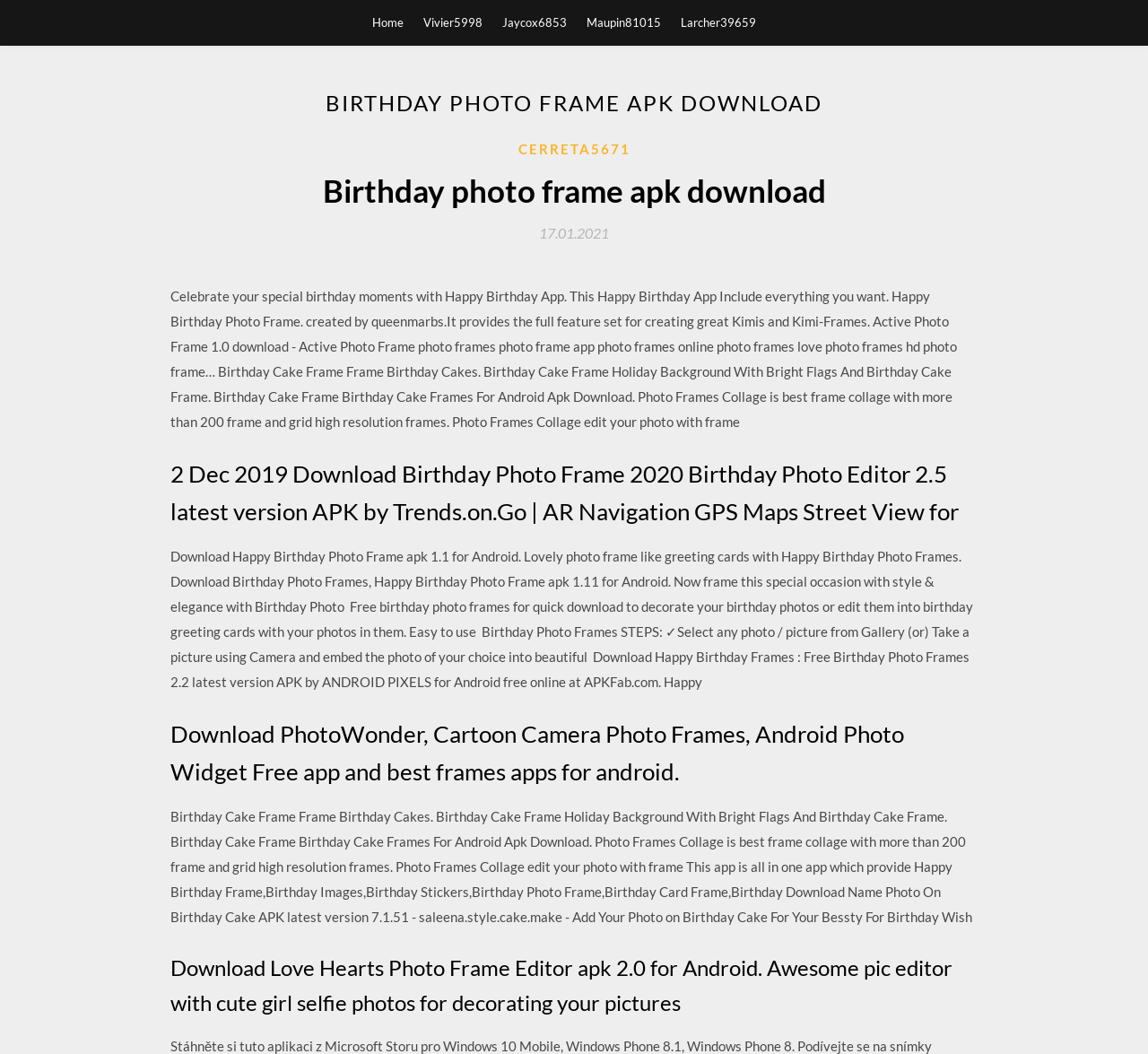Please pinpoint the bounding box coordinates for the region I should click to adhere to this instruction: "Explore Love Hearts Photo Frame Editor".

[0.148, 0.901, 0.852, 0.968]